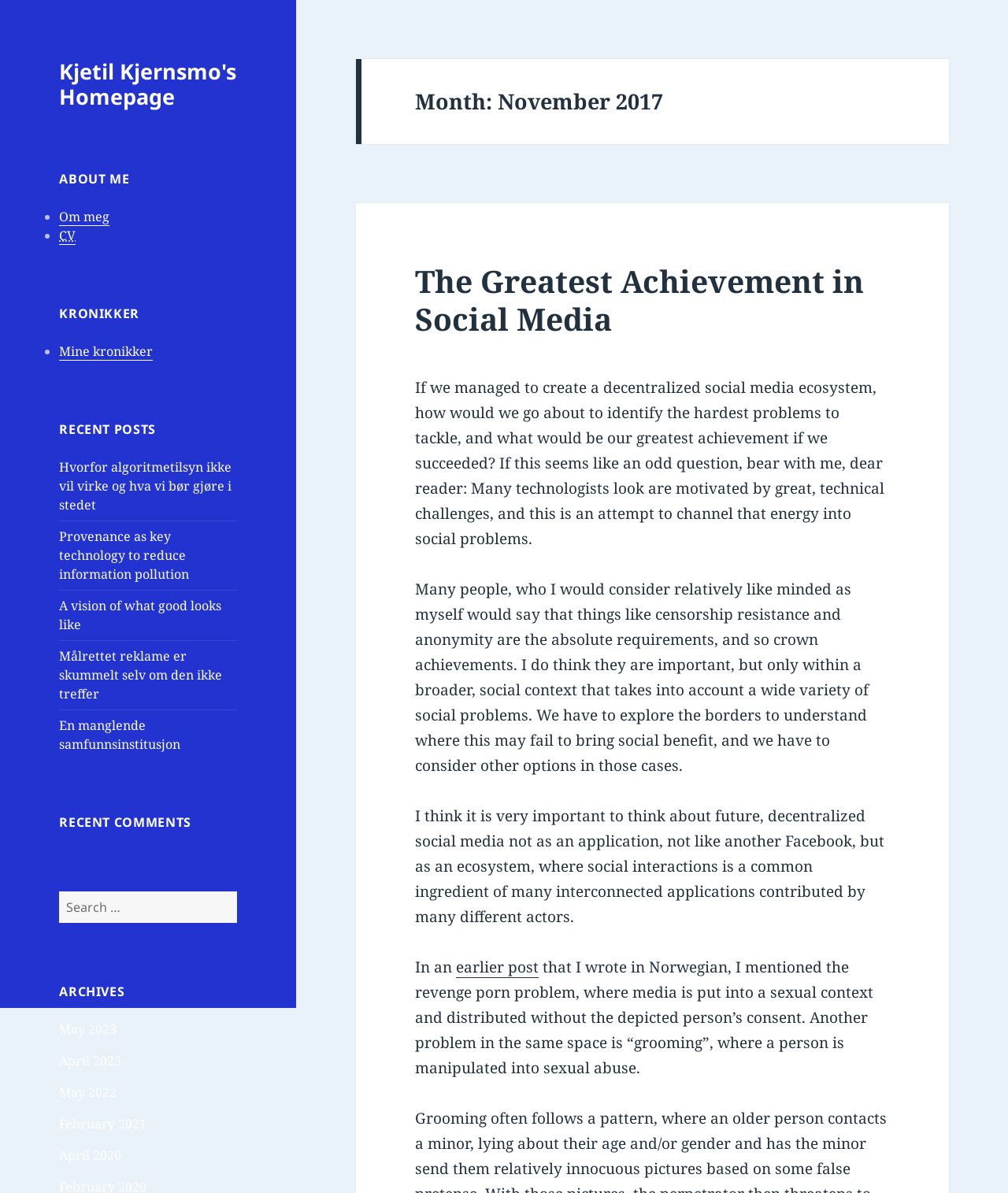Identify the bounding box coordinates of the clickable section necessary to follow the following instruction: "view recent posts". The coordinates should be presented as four float numbers from 0 to 1, i.e., [left, top, right, bottom].

[0.059, 0.352, 0.235, 0.368]